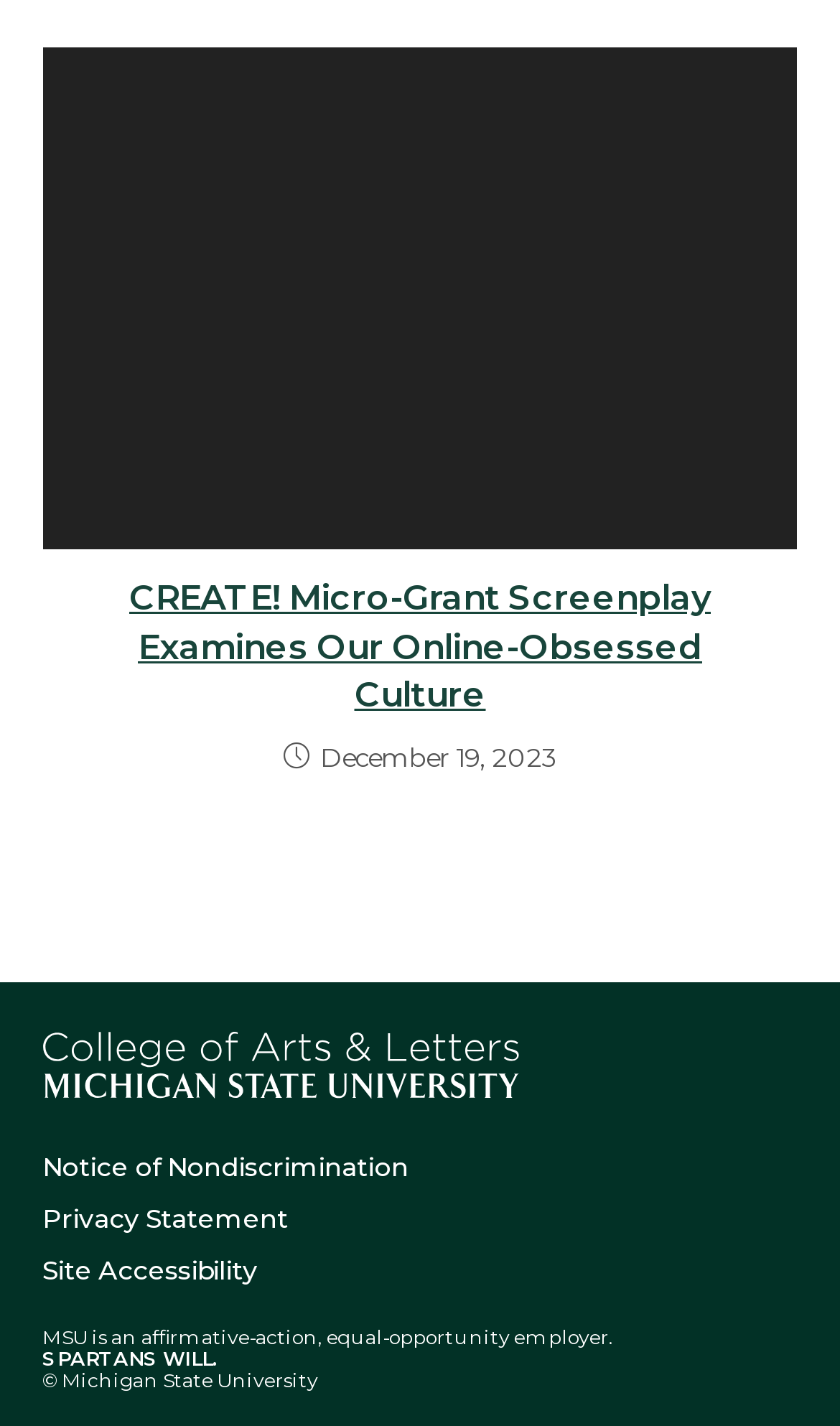Reply to the question with a single word or phrase:
What is the name of the university?

Michigan State University